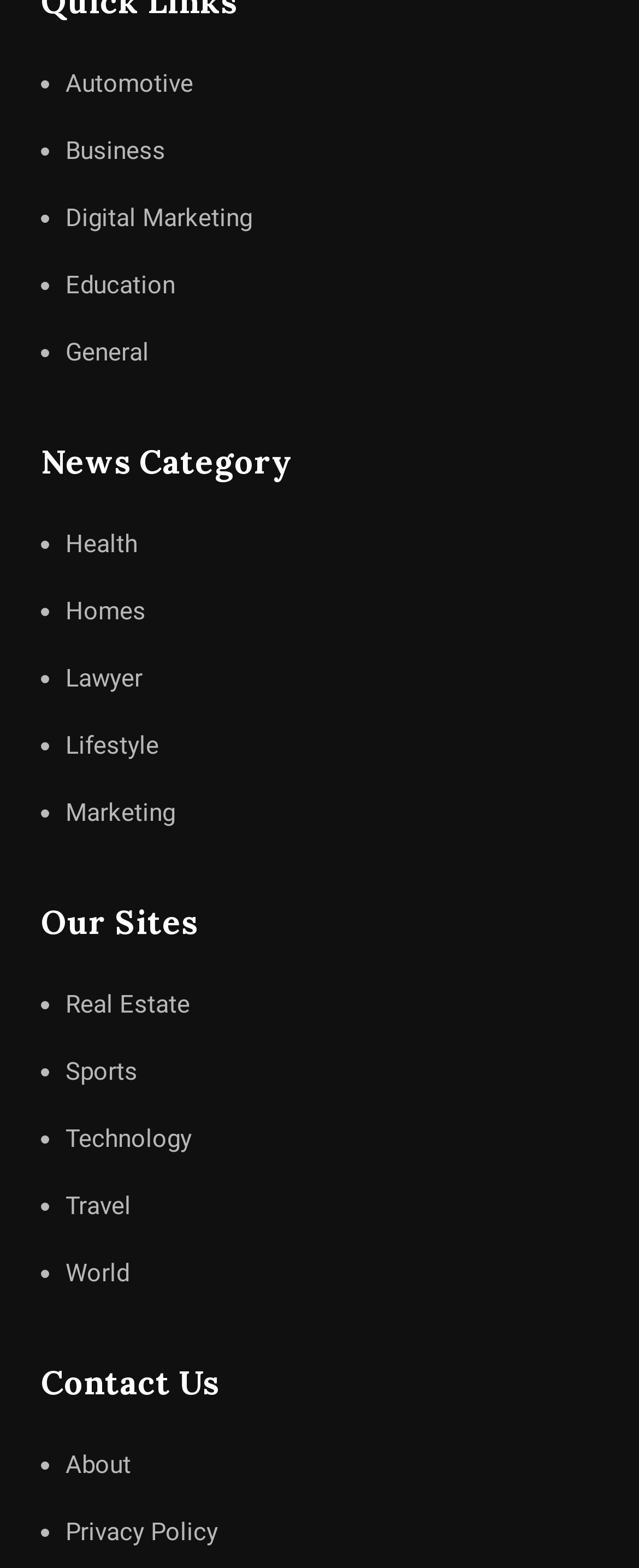Pinpoint the bounding box coordinates of the clickable element to carry out the following instruction: "Browse Automotive news."

[0.064, 0.035, 0.303, 0.072]